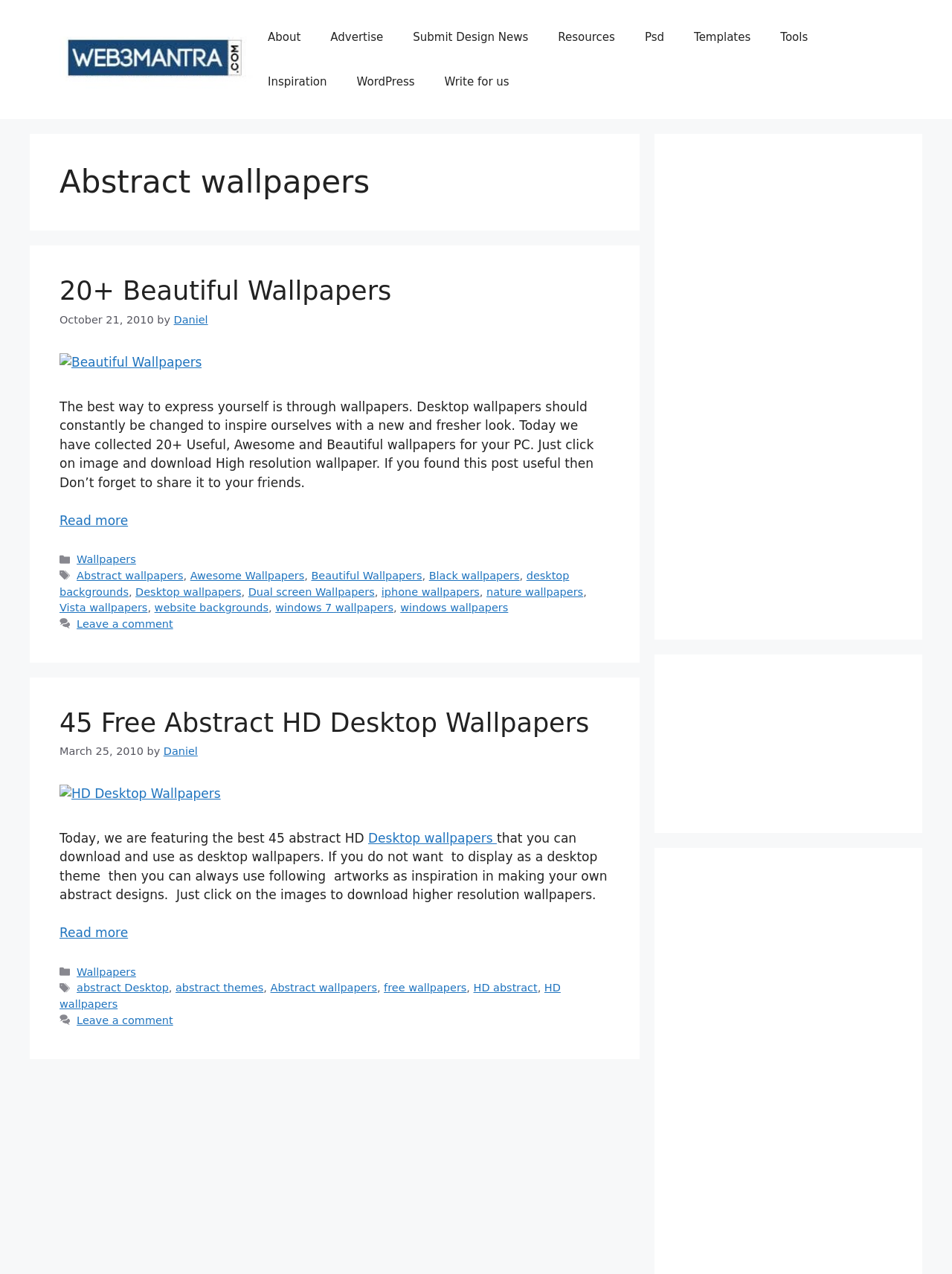What is the resolution of the wallpapers mentioned in the second post?
Offer a detailed and full explanation in response to the question.

The second post mentions 'HD Desktop Wallpapers', which implies that the resolution of the wallpapers is high definition.